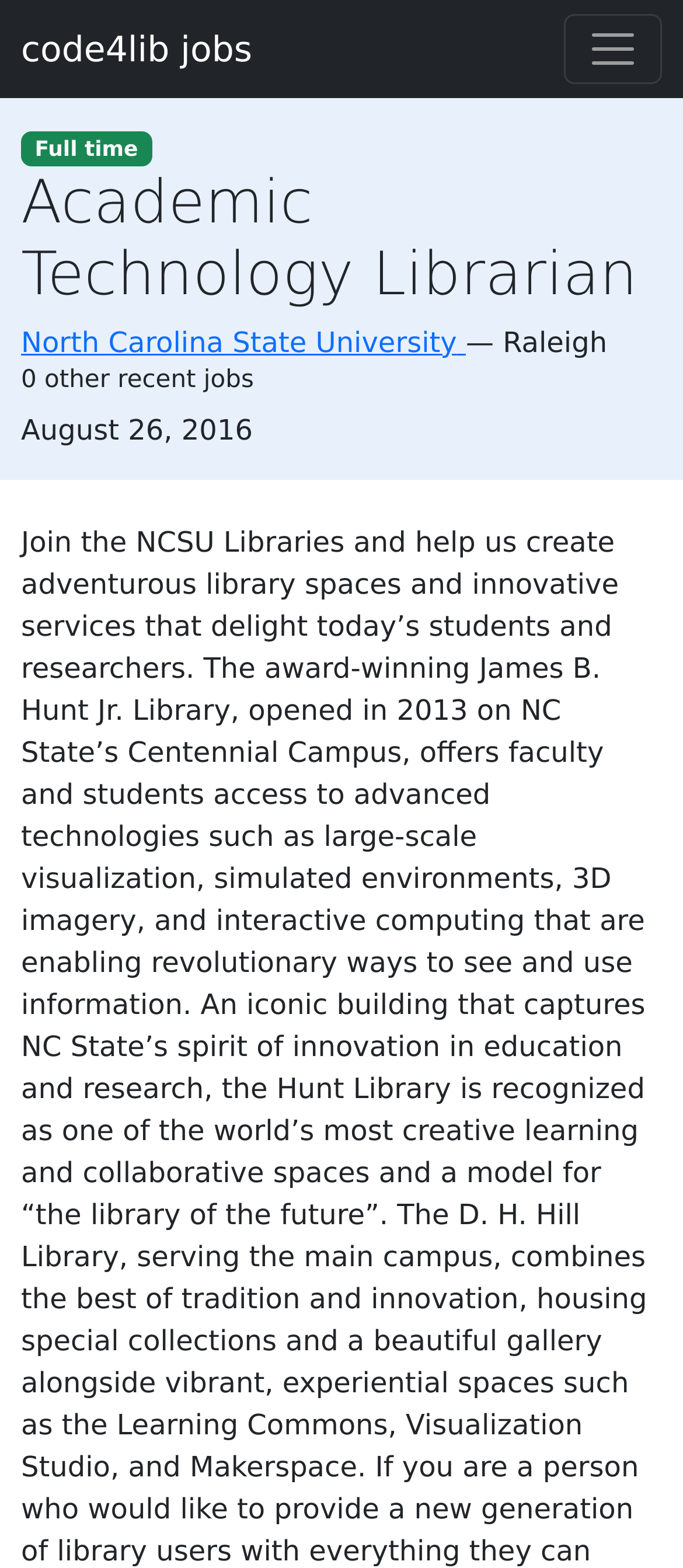Determine the bounding box coordinates (top-left x, top-left y, bottom-right x, bottom-right y) of the UI element described in the following text: North Carolina State University

[0.031, 0.208, 0.682, 0.229]